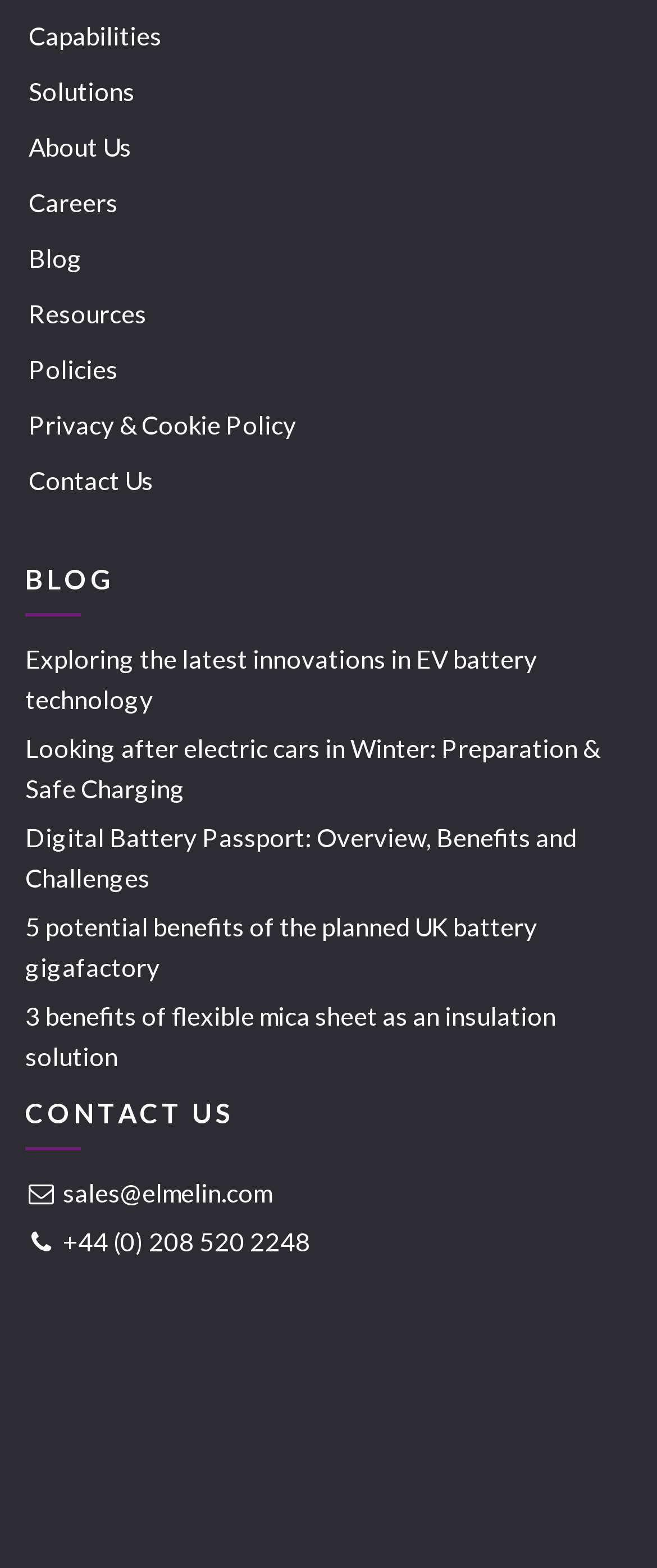Based on the image, please respond to the question with as much detail as possible:
How many blog posts are displayed on the page?

I counted the number of blog post links, which are 'Exploring the latest innovations in EV battery technology', 'Looking after electric cars in Winter: Preparation & Safe Charging', 'Digital Battery Passport: Overview, Benefits and Challenges', '5 potential benefits of the planned UK battery gigafactory', and '3 benefits of flexible mica sheet as an insulation solution'.